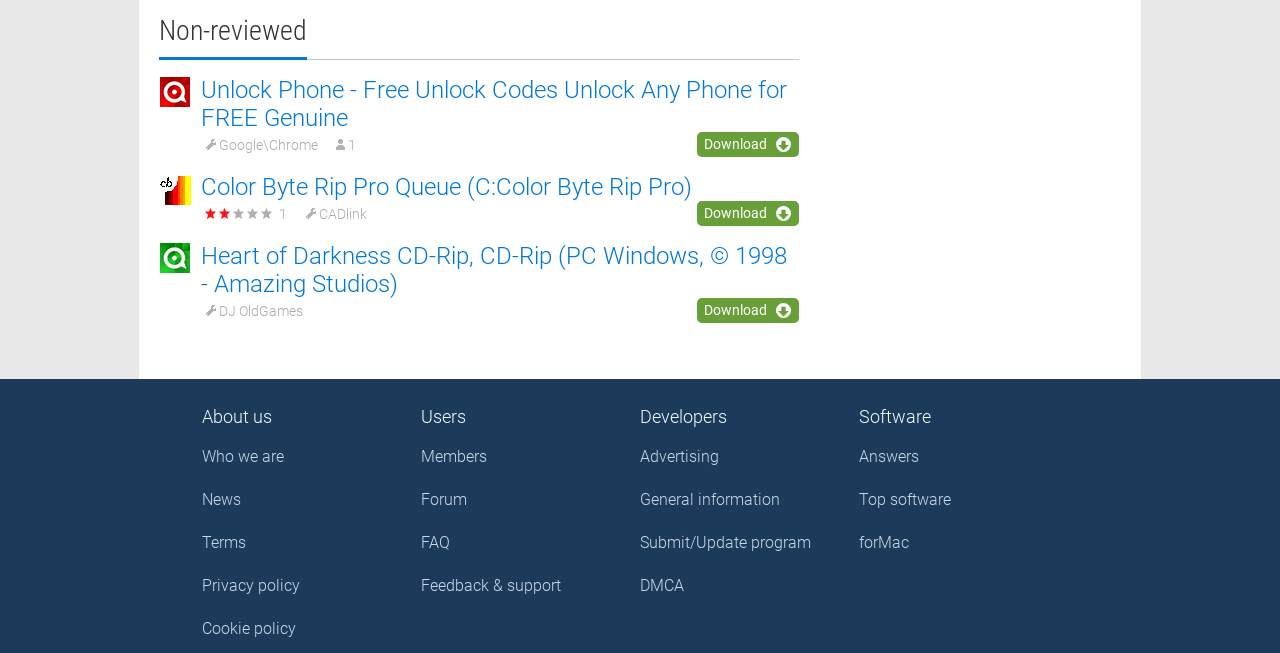How many download links are available on the page?
Please give a detailed answer to the question using the information shown in the image.

There are three download links available on the page, one for 'Unlock Phone', one for 'Color Byte Rip Pro Queue', and one for 'Heart of Darkness CD-Rip'.